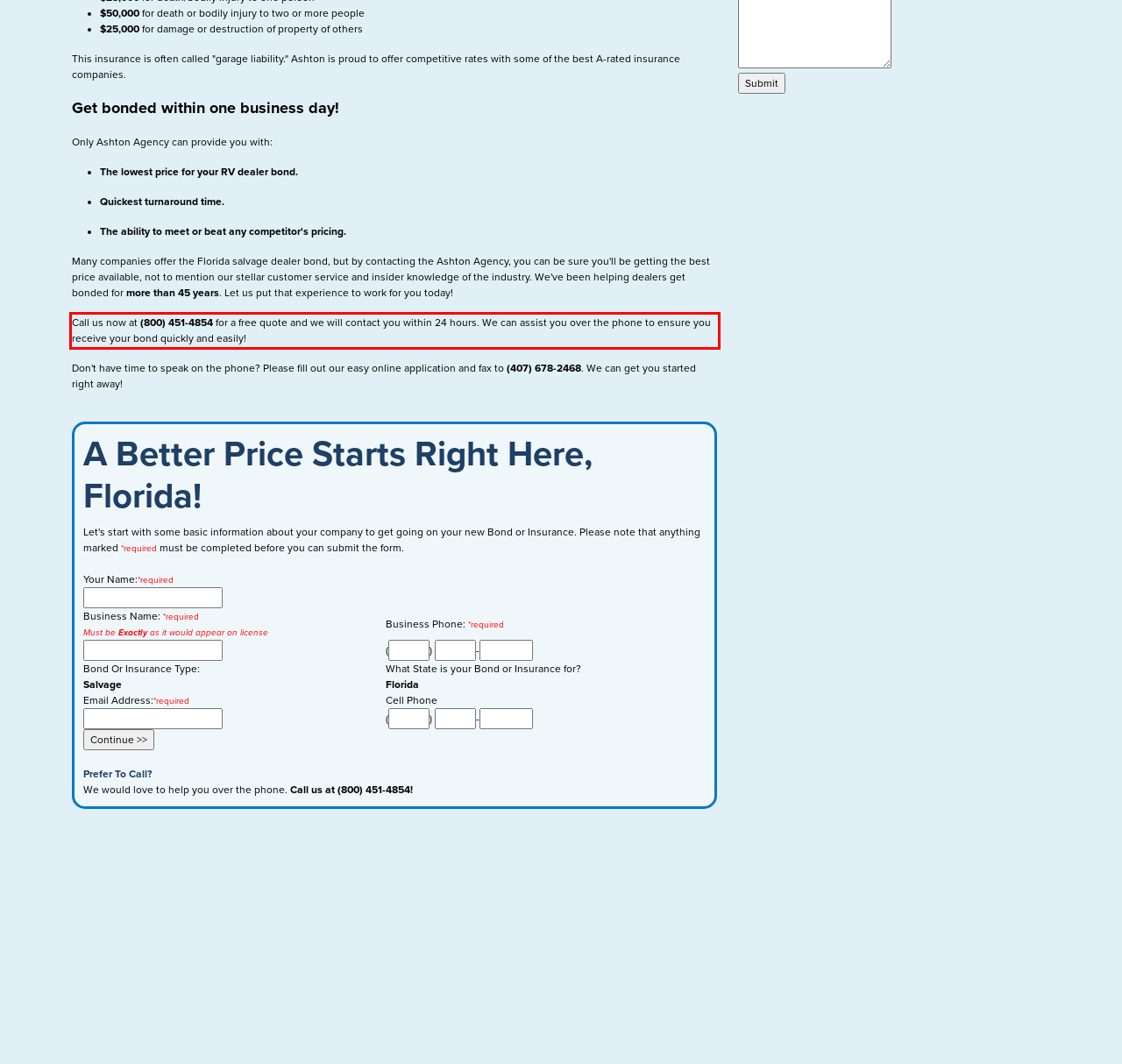There is a UI element on the webpage screenshot marked by a red bounding box. Extract and generate the text content from within this red box.

Call us now at (800) 451-4854 for a free quote and we will contact you within 24 hours. We can assist you over the phone to ensure you receive your bond quickly and easily!